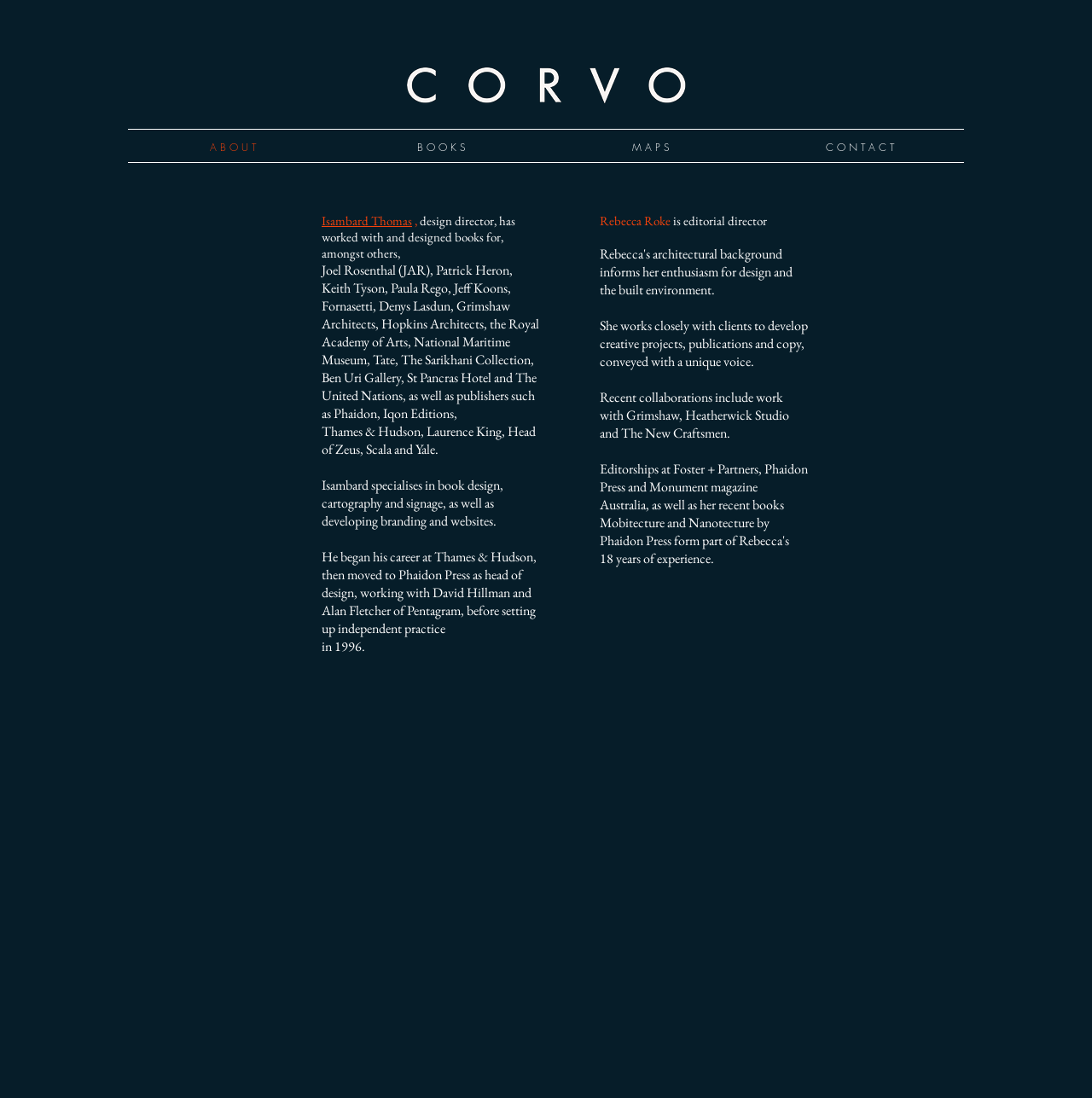Provide the bounding box coordinates in the format (top-left x, top-left y, bottom-right x, bottom-right y). All values are floating point numbers between 0 and 1. Determine the bounding box coordinate of the UI element described as: Isambard Thomas

[0.295, 0.193, 0.377, 0.208]